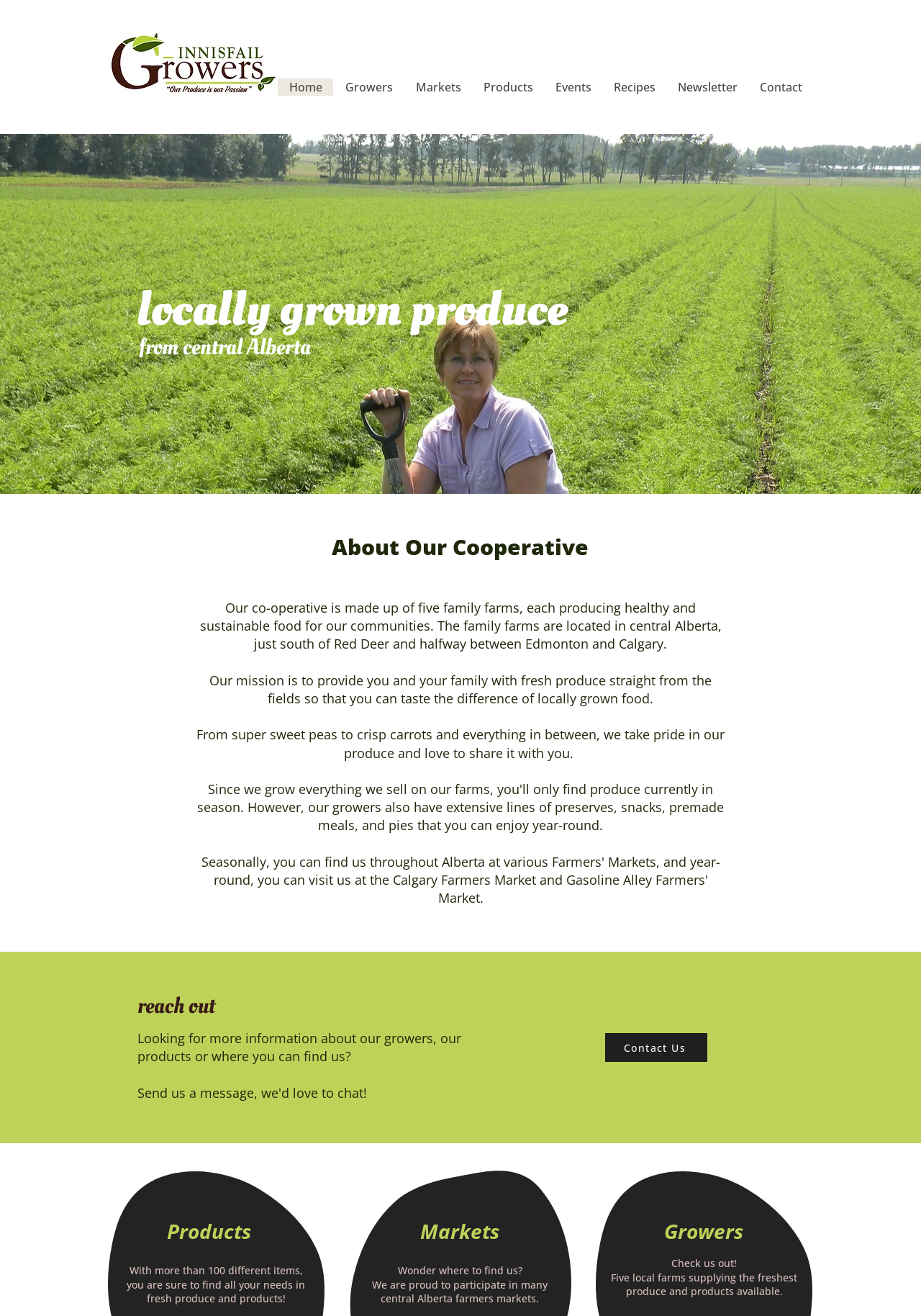Generate a thorough explanation of the webpage's elements.

This webpage is about Innisfail Growers, a co-operative of five family farms in central Alberta, producing healthy and sustainable food for local communities. 

At the top left of the page, there is a link to an unknown destination. Next to it, there is a navigation menu labeled "Site" with links to various sections of the website, including "Home", "Growers", "Markets", "Products", "Events", "Recipes", "Newsletter", and "Contact". 

Below the navigation menu, there is a large image that spans the entire width of the page, likely a background image. 

On top of the image, there are three headings: "locally grown produce", "from central Alberta", and "About Our Cooperative". 

Below these headings, there are three paragraphs of text that describe the co-operative's mission and values. The text explains that the co-operative is made up of five family farms that produce healthy and sustainable food, and that their mission is to provide fresh produce to customers. 

Further down the page, there is a heading "reach out" and a paragraph of text that invites visitors to contact the co-operative for more information. There is also a "Contact Us" link. 

The page is divided into three sections: "Products", "Markets", and "Growers". The "Products" section has a heading and three paragraphs of text that describe the variety of products available. The "Markets" section has a heading and three paragraphs of text that explain where to find the co-operative's products. The "Growers" section has a heading and three paragraphs of text that introduce the five local farms that make up the co-operative. 

Throughout the page, there are two images: one at the top and another at the bottom, which appears to be an image of asparagus.